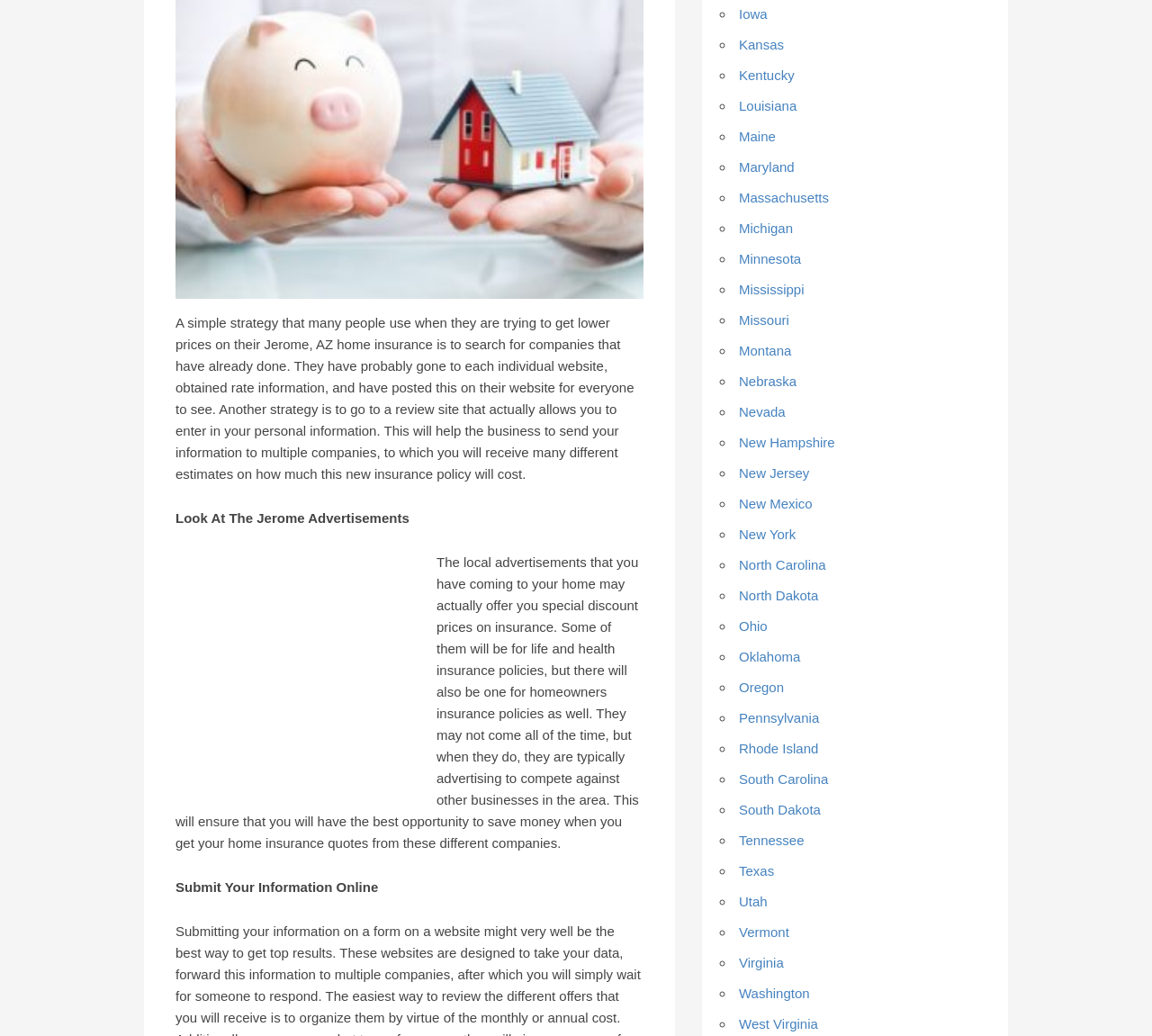How can local advertisements help with saving money on home insurance?
Please give a detailed and elaborate explanation in response to the question.

According to the webpage, local advertisements may offer special discount prices on home insurance policies, which can help individuals save money when getting quotes from different companies.